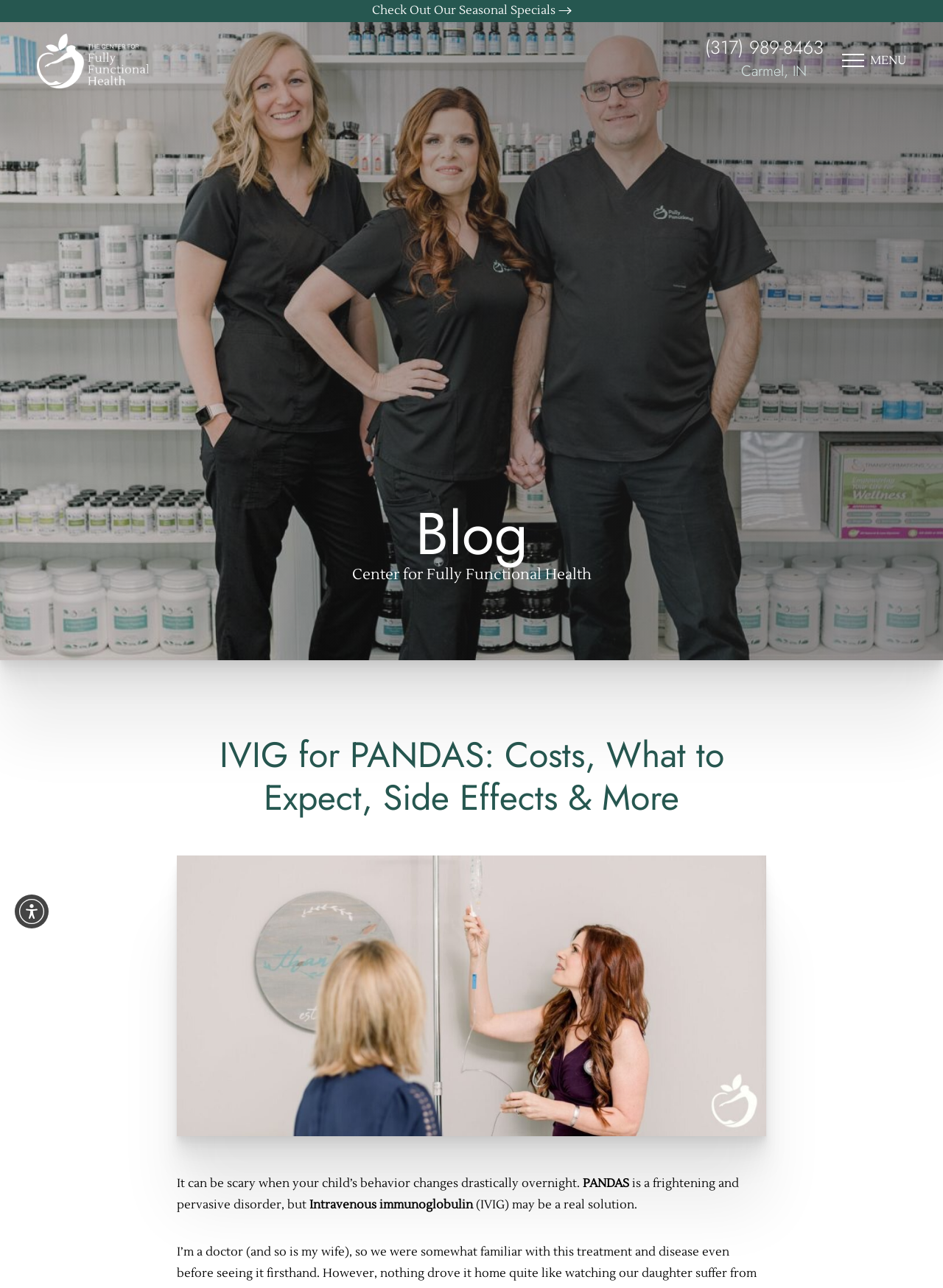What is the name of the health center?
Using the information presented in the image, please offer a detailed response to the question.

I found the answer by looking at the logo in the top left corner of the webpage, which is accompanied by the text 'Center for Fully Functional Health'.